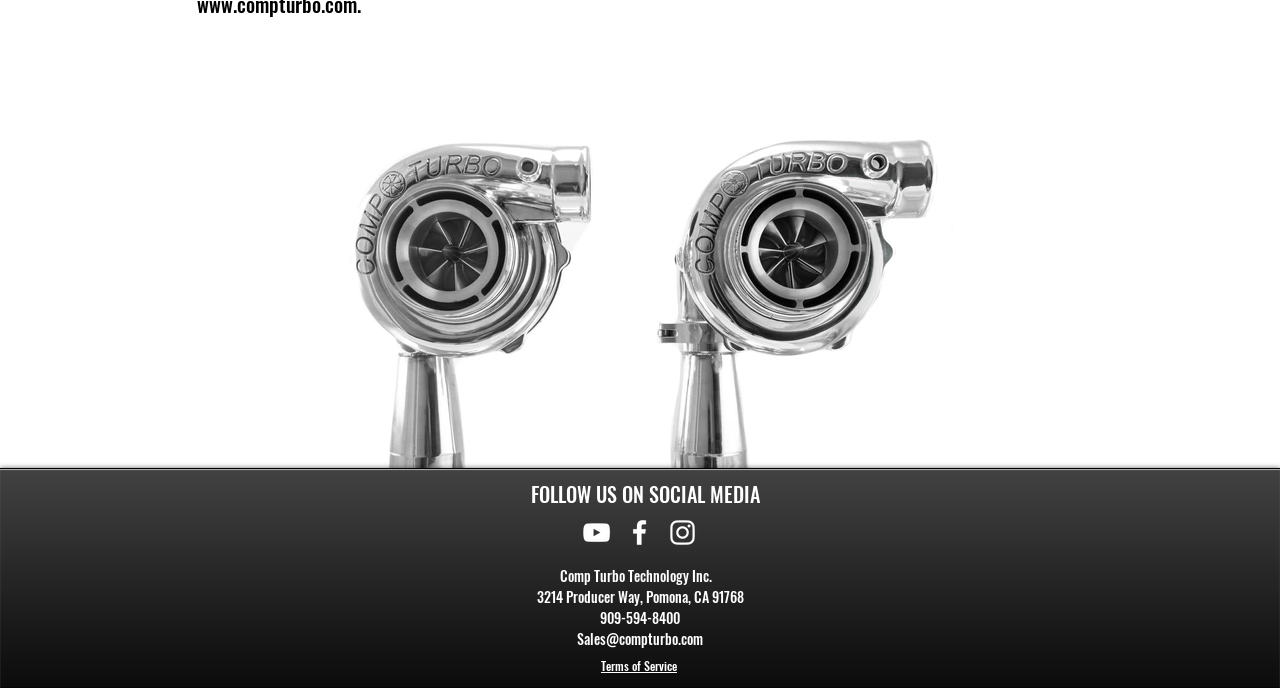What is the company's email address?
Please provide a single word or phrase as the answer based on the screenshot.

Sales@compturbo.com